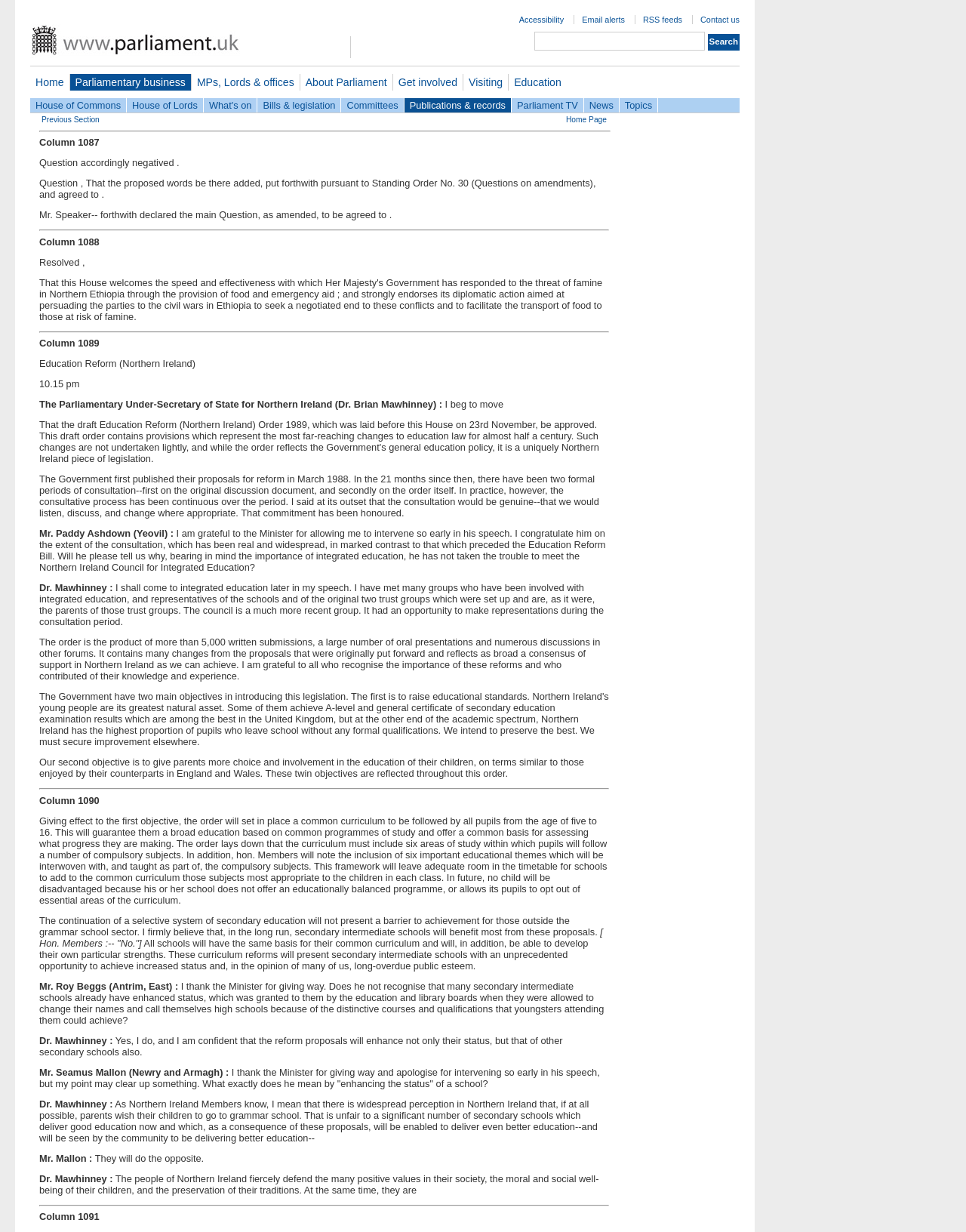Please identify the coordinates of the bounding box for the clickable region that will accomplish this instruction: "Get involved in Parliament".

[0.407, 0.06, 0.479, 0.073]